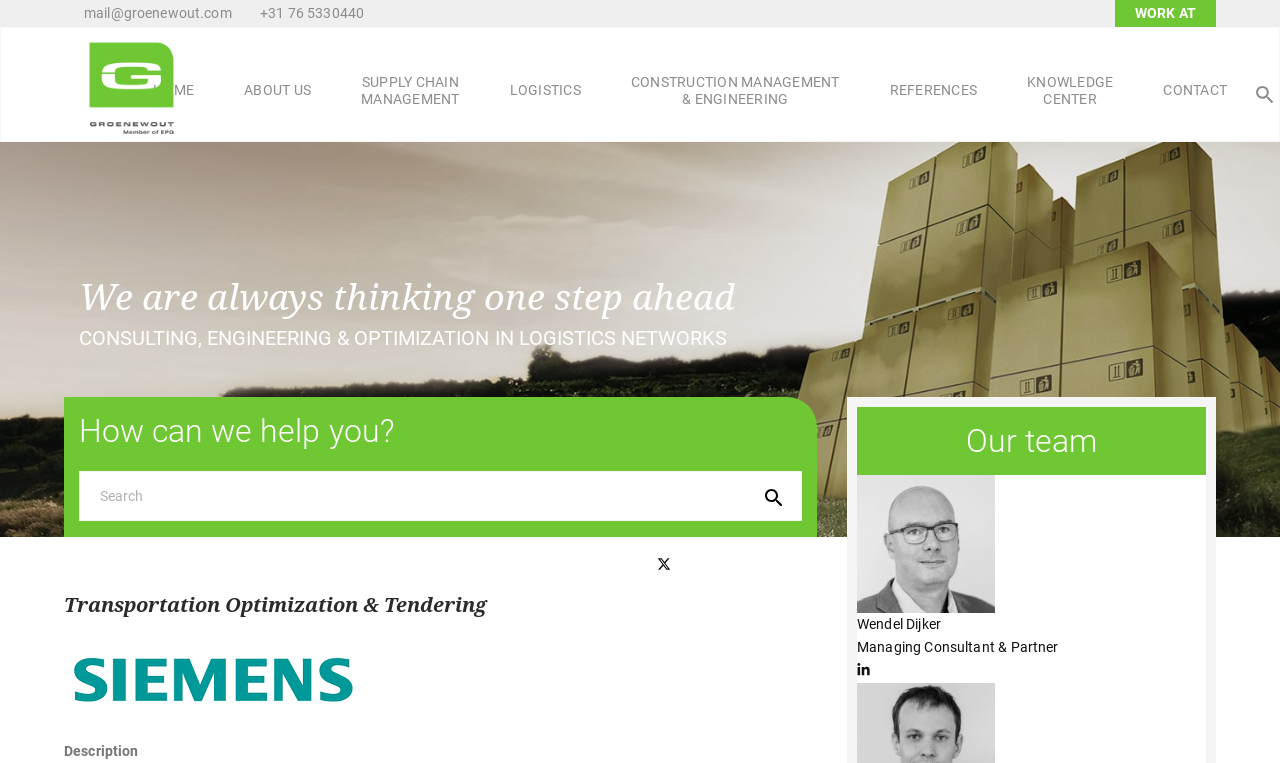How many team members are listed on the webpage?
Provide an in-depth and detailed explanation in response to the question.

In the 'Our team' section, two team members are listed: Wendel Dijker and Mark van der Boor, which suggests that there are at least two team members.